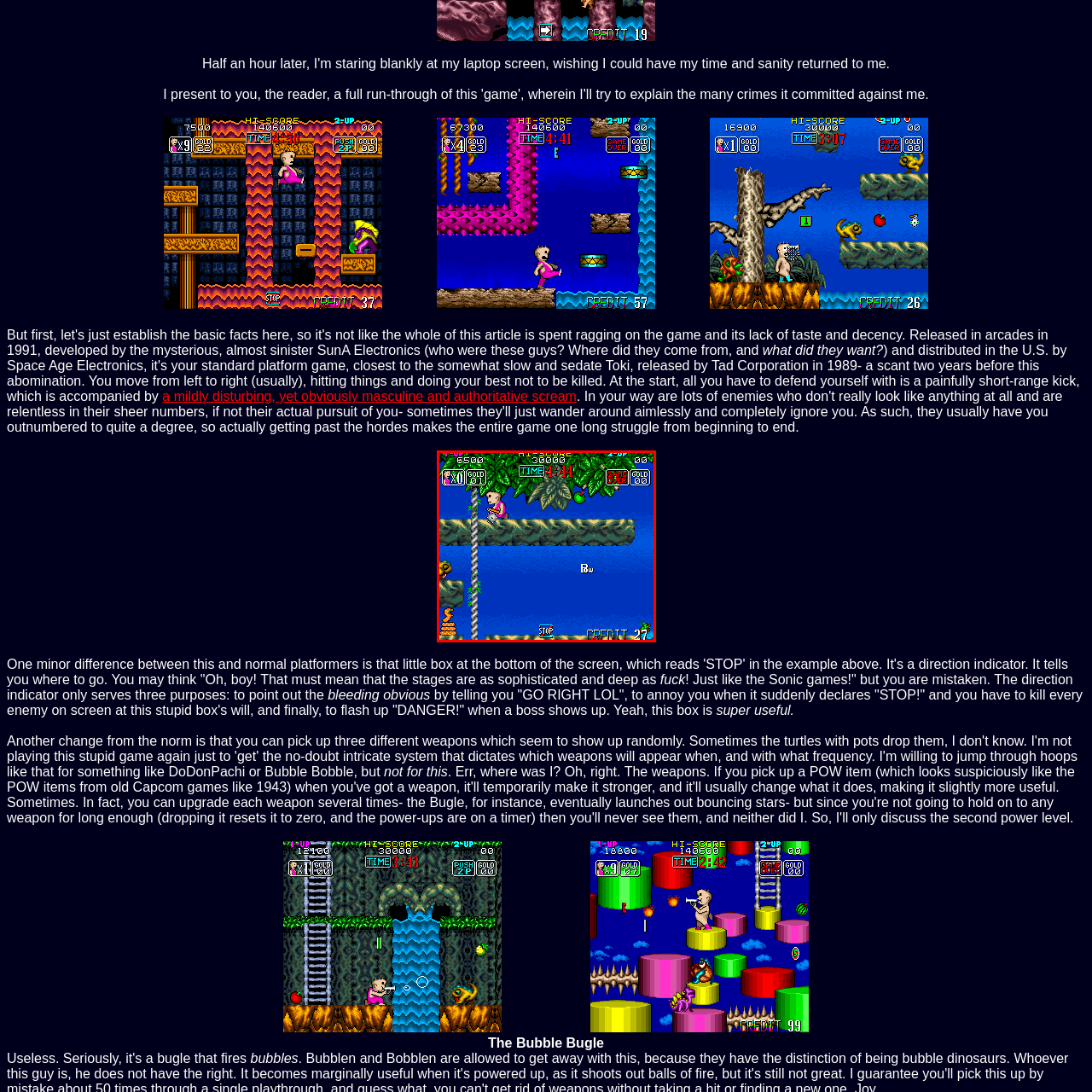What is the score displayed on the interface?
Analyze the image highlighted by the red bounding box and give a detailed response to the question using the information from the image.

The caption states that the interface displays a score of 30,000 points alongside a timer, indicating the player's progress in the game.